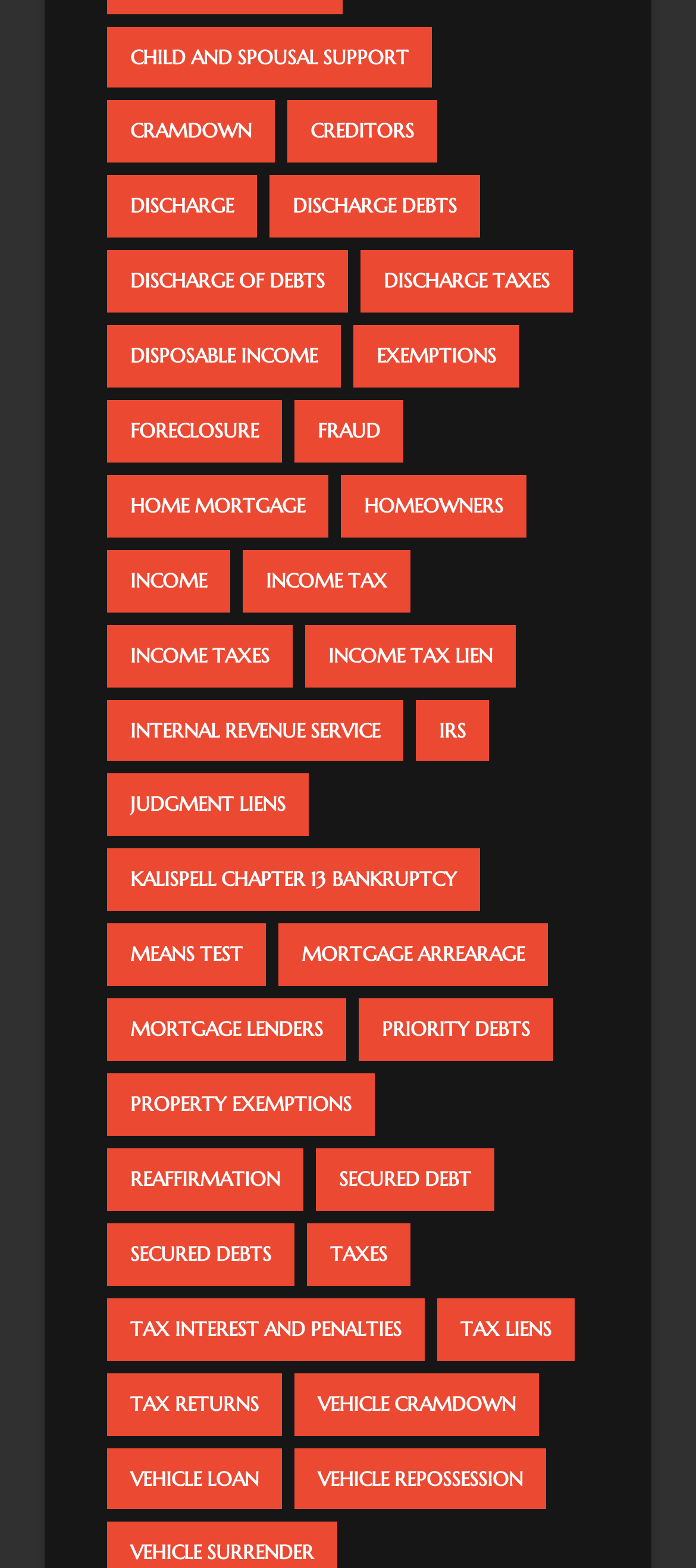Identify the bounding box coordinates of the part that should be clicked to carry out this instruction: "Click on 'KALISPELL CHAPTER 13 BANKRUPTCY'".

[0.154, 0.541, 0.69, 0.581]